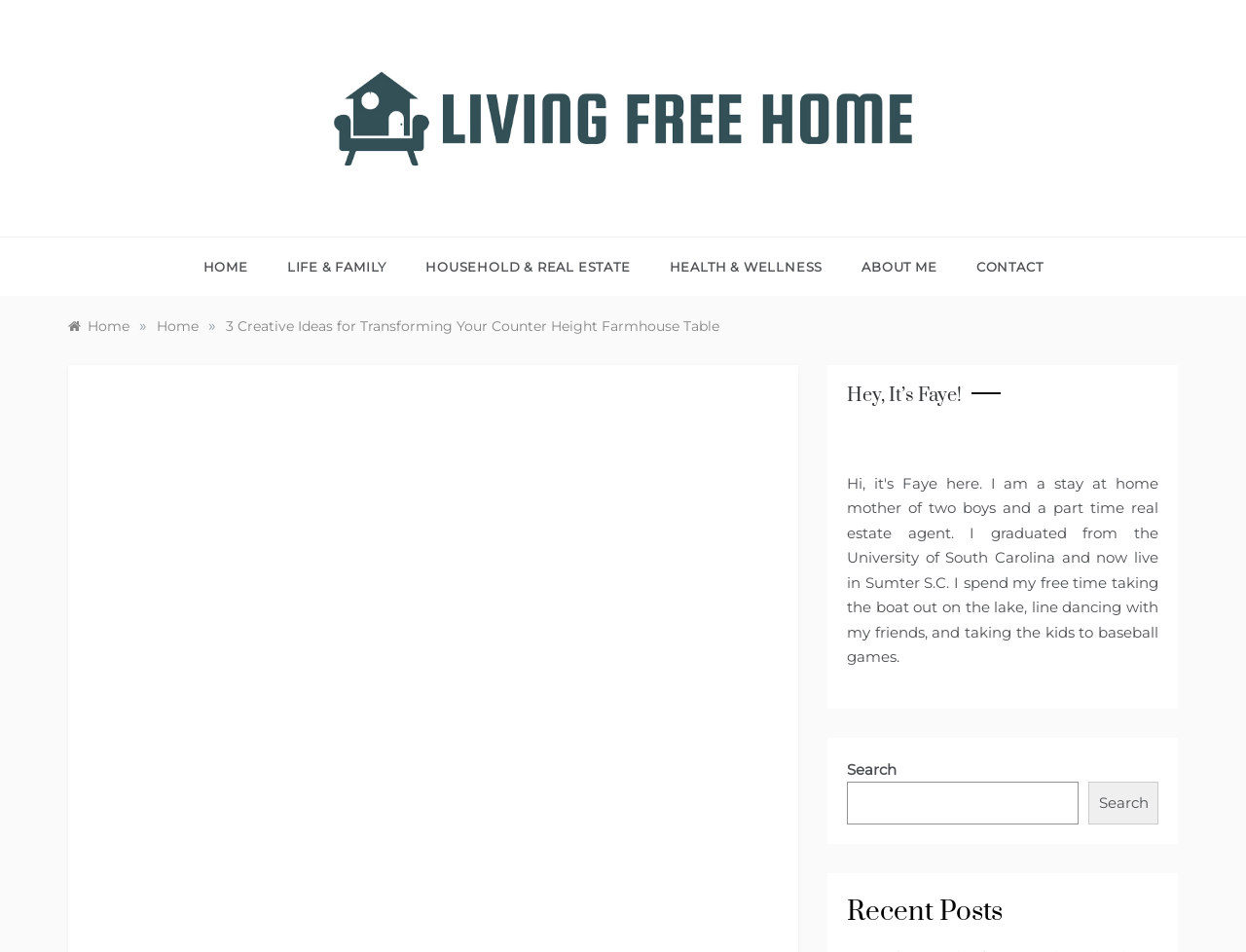Provide a comprehensive caption for the webpage.

This webpage is about transforming a kitchen table, specifically a counter height farmhouse table. At the top left, there is a logo of "Living Free Home" with a link to the homepage, accompanied by a heading with the same text. Below the logo, there is a tagline "Just another WordPress site". 

On the top navigation bar, there are six links: "HOME", "LIFE & FAMILY", "HOUSEHOLD & REAL ESTATE", "HEALTH & WELLNESS", "ABOUT ME", and "CONTACT", arranged from left to right. 

Below the navigation bar, there is a breadcrumbs section with links to "Home" and the current page "3 Creative Ideas for Transforming Your Counter Height Farmhouse Table". 

On the right side of the page, there is a section with a heading "Hey, It’s Faye!" and a small image below it. 

Further down, there is a search bar with a label "Search", a search box, and a search button. 

At the bottom of the page, there is a heading "Recent Posts".